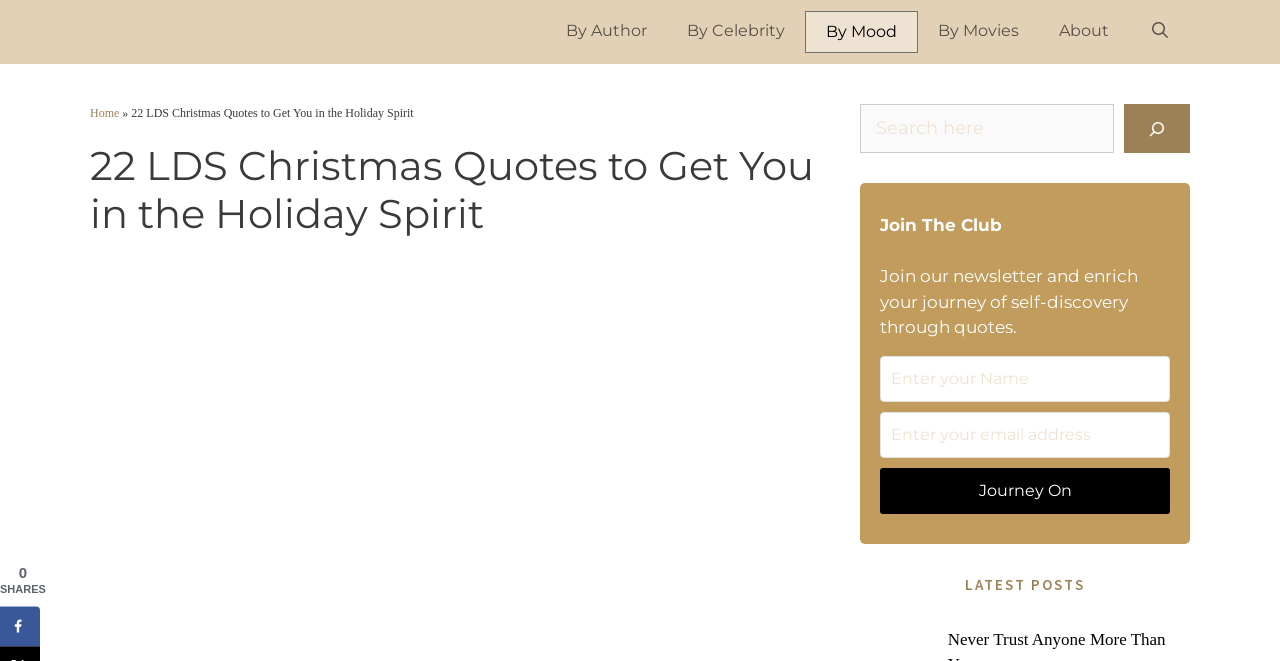Locate the bounding box coordinates of the element that should be clicked to execute the following instruction: "Share on Facebook".

[0.0, 0.917, 0.031, 0.978]